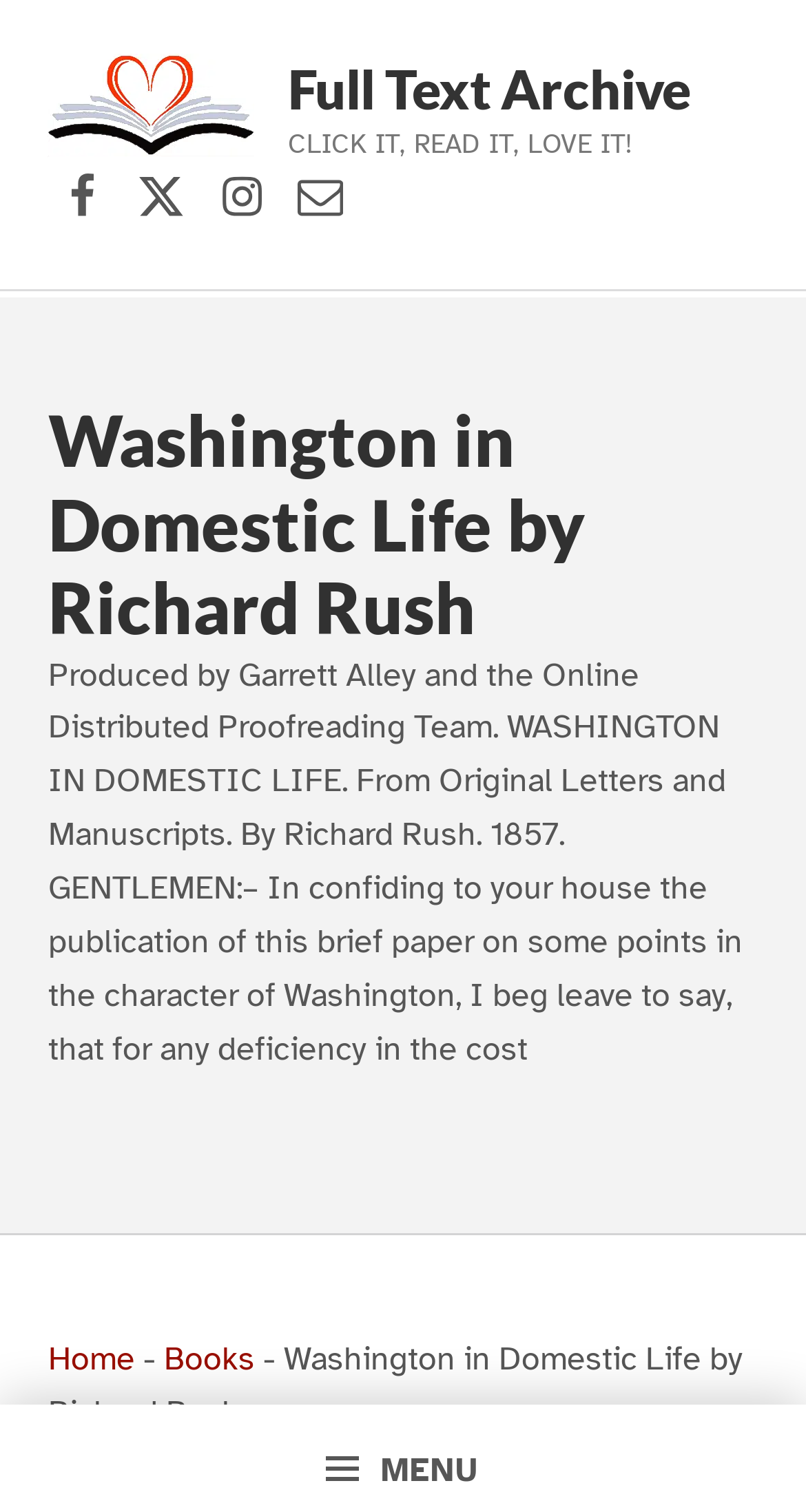What is the logo at the top left corner?
Using the image as a reference, answer the question in detail.

I found the logo at the top left corner by looking at the bounding box coordinates of the image element, which is [0.06, 0.035, 0.316, 0.172]. This indicates that the image is located at the top left corner of the webpage.